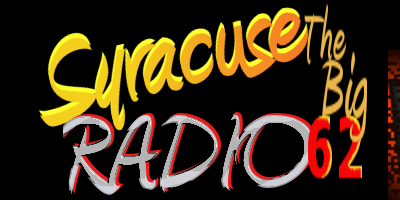Explain the image in detail, mentioning the main subjects and background elements.

The image showcases the vibrant logo of Syracuse Radio 62, featuring the playful typography that emphasizes "The Big Radio 62." The text is artistically styled with bold colors, prominently highlighting "Syracuse" in bright yellow, while "RADIO" appears in striking red with a dynamic flair, reflecting the energy and excitement associated with the station. This logo encapsulates the essence of the station’s identity, emphasizing its connection to the local community of Syracuse, NY, and its legacy as a popular radio station during its heyday.